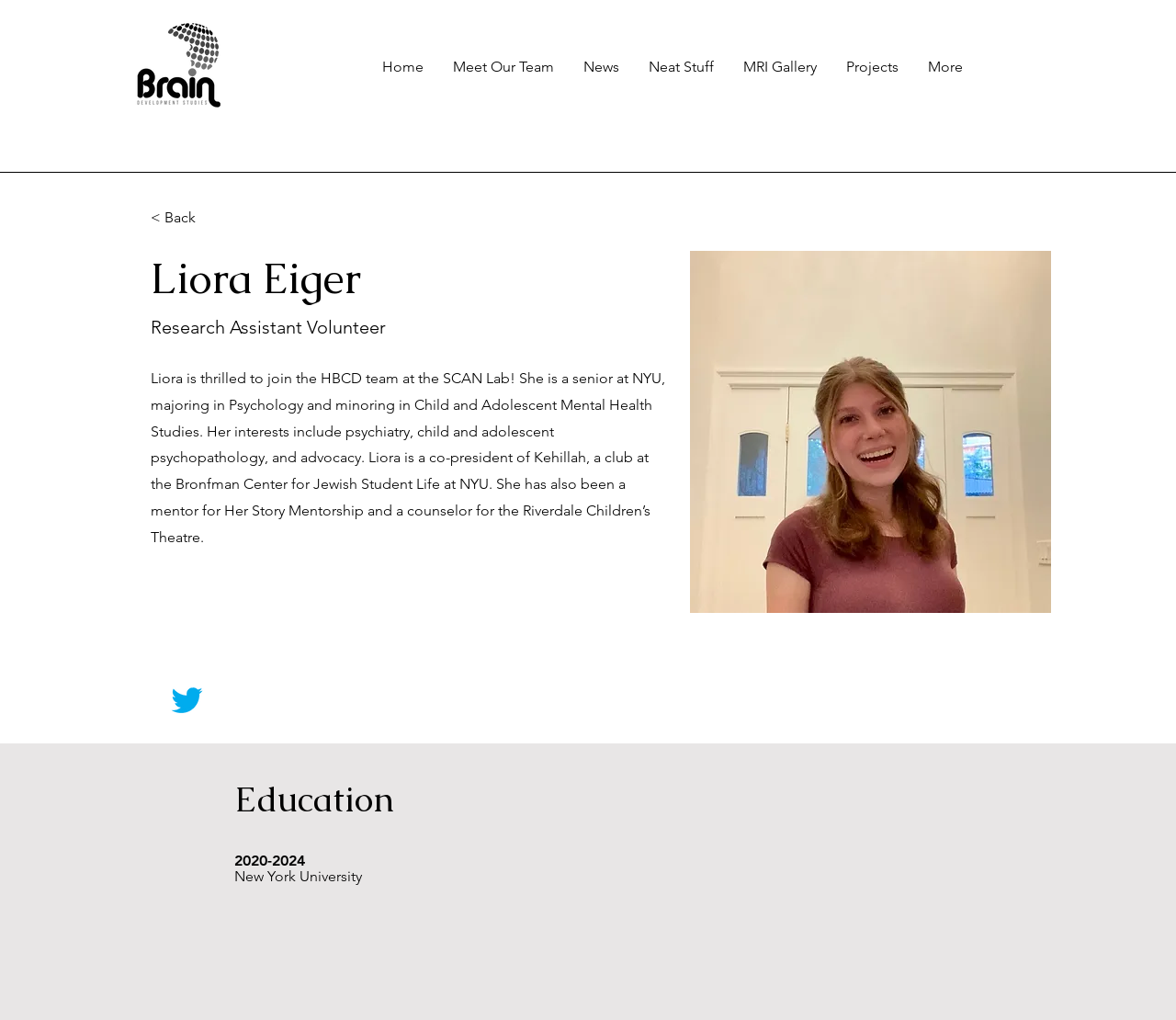What is the type of image displayed on the webpage?
Refer to the image and provide a concise answer in one word or phrase.

Portrait